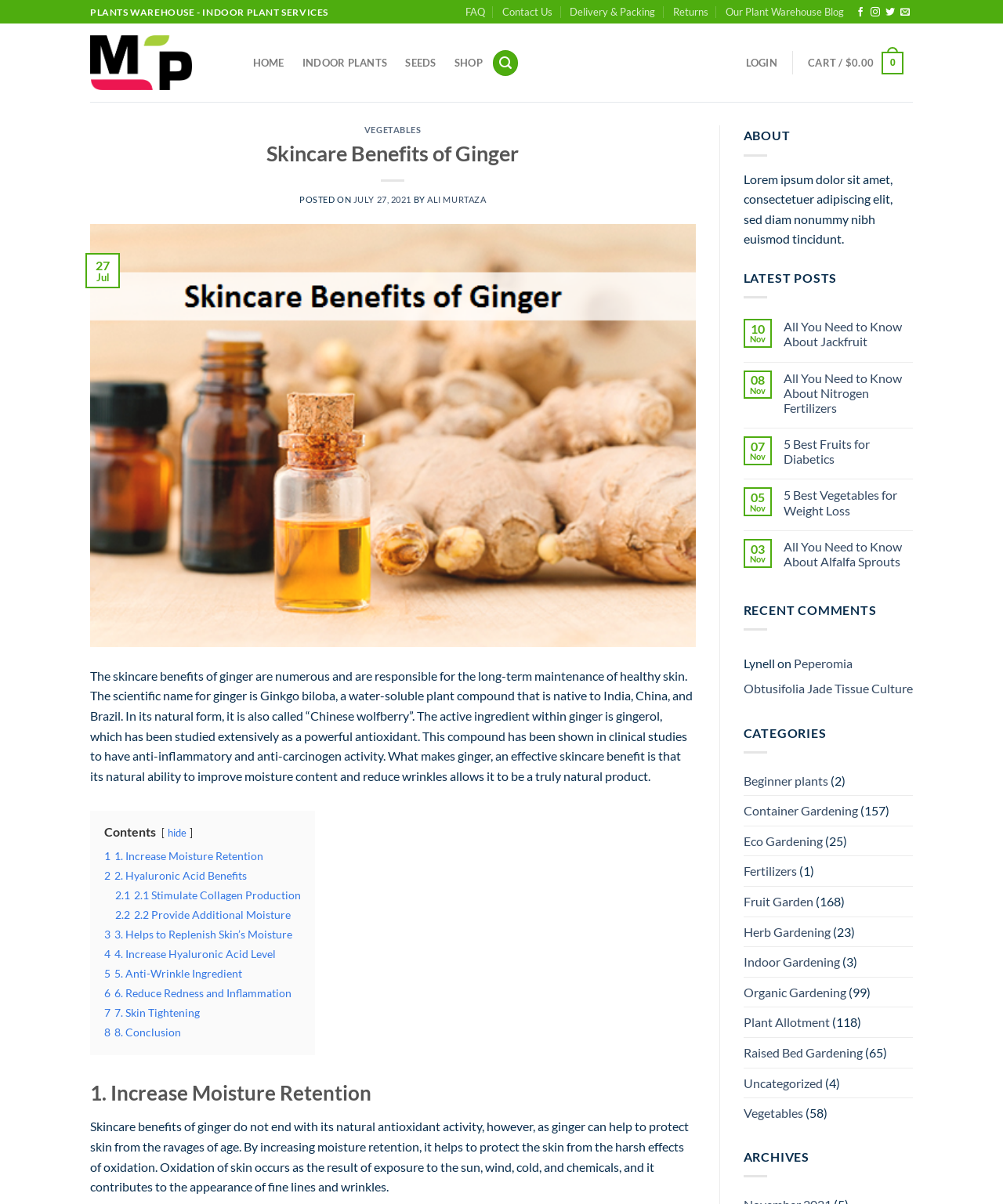Locate the bounding box of the UI element described in the following text: "FAQ".

[0.464, 0.0, 0.483, 0.02]